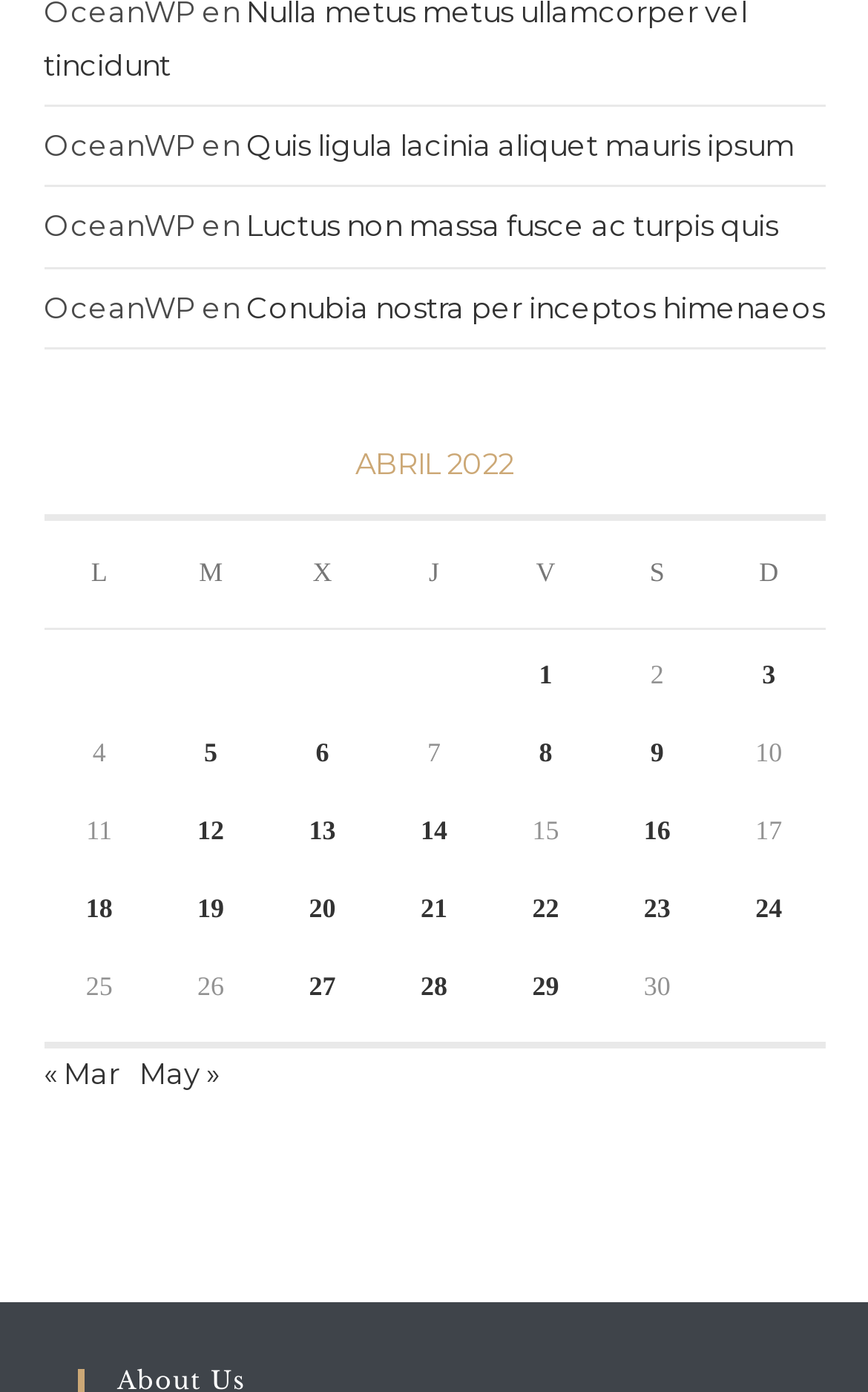Find the bounding box of the UI element described as follows: "Conubia nostra per inceptos himenaeos".

[0.283, 0.208, 0.95, 0.233]